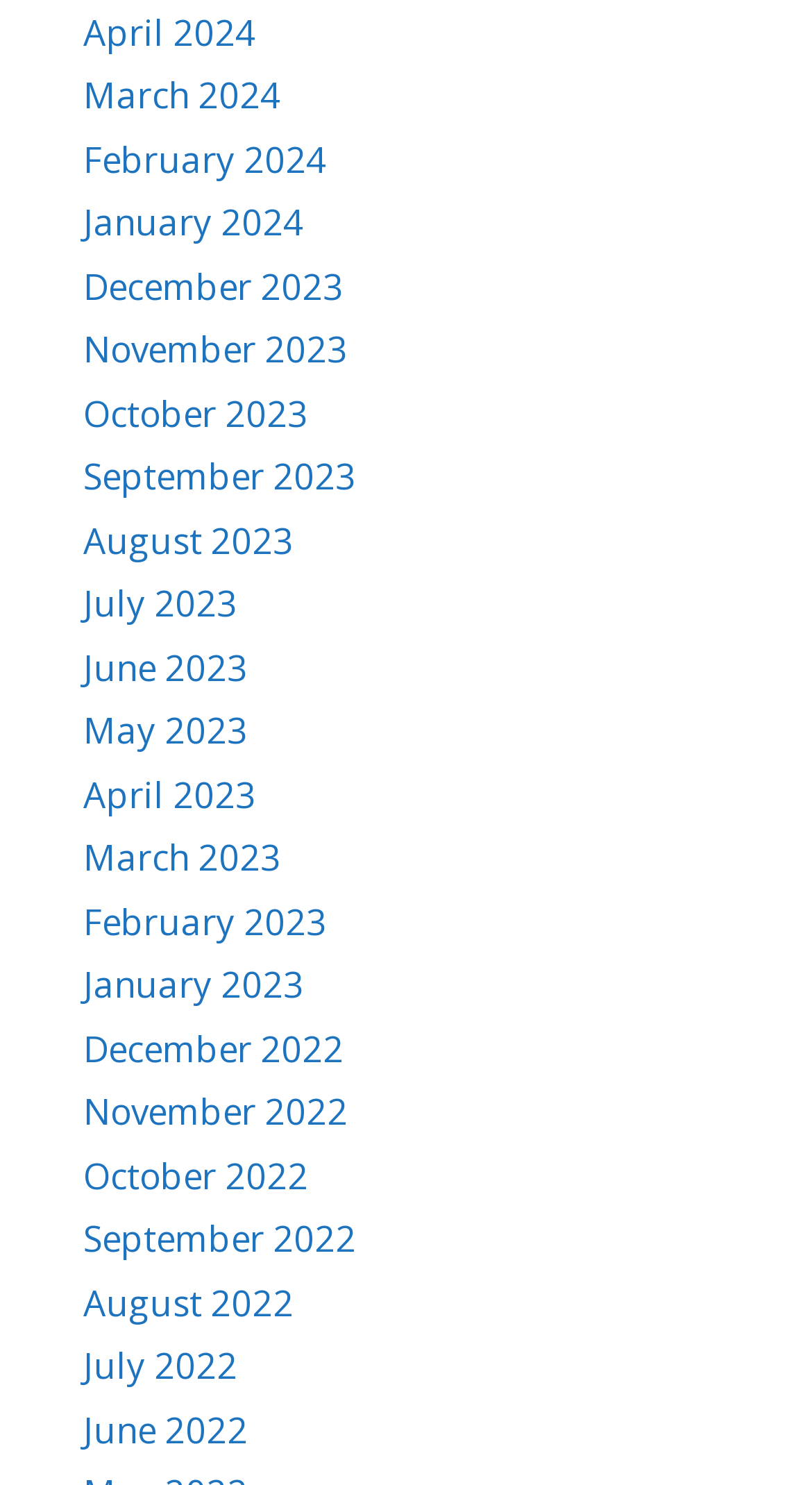Please pinpoint the bounding box coordinates for the region I should click to adhere to this instruction: "check February 2022".

[0.103, 0.604, 0.403, 0.637]